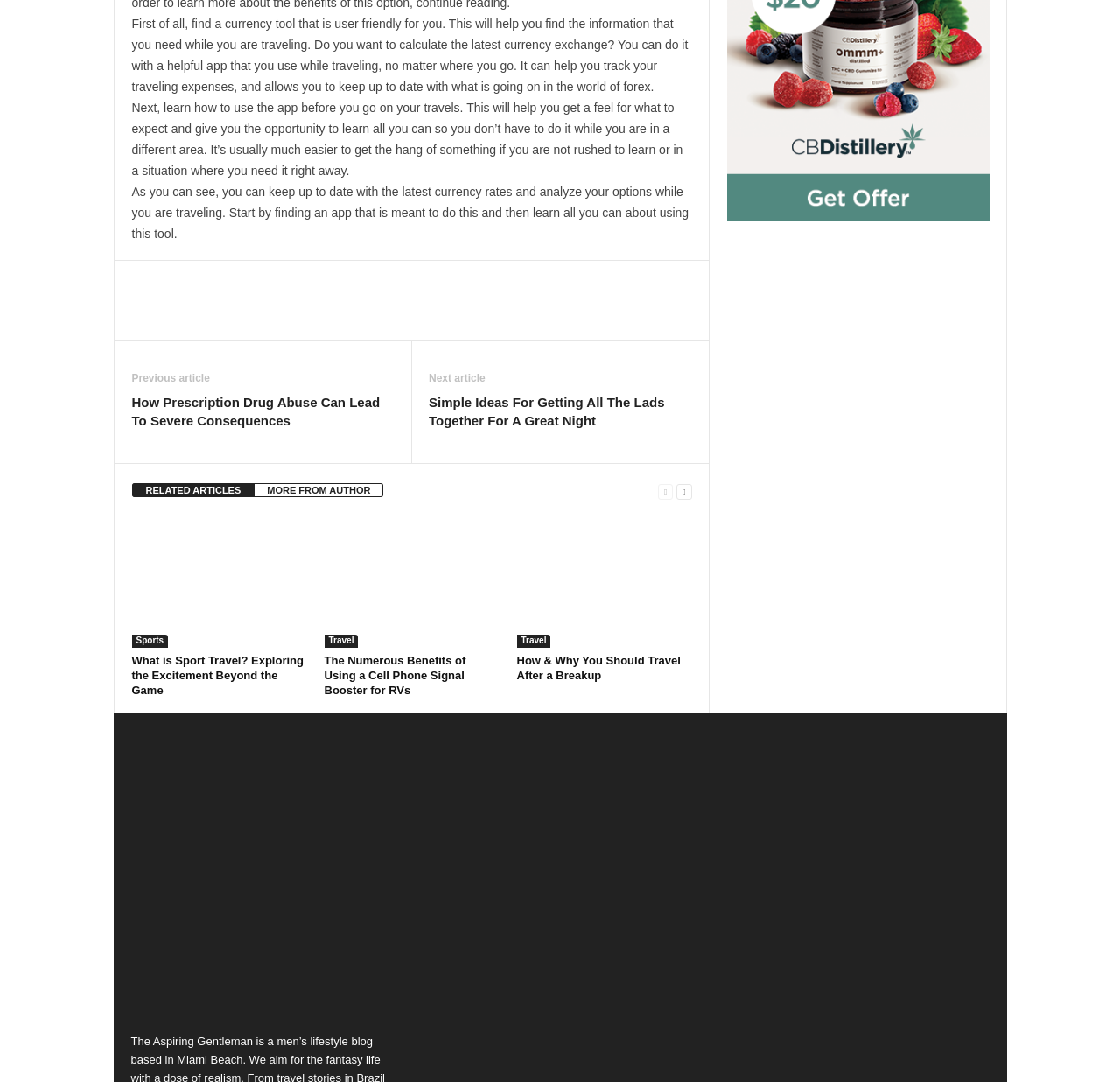Identify the bounding box coordinates of the element to click to follow this instruction: 'Click on the 'next-page' link'. Ensure the coordinates are four float values between 0 and 1, provided as [left, top, right, bottom].

[0.604, 0.445, 0.618, 0.462]